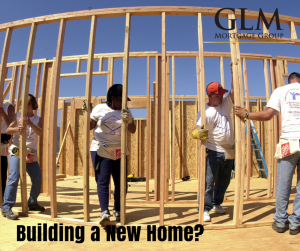Reply to the question with a brief word or phrase: What type of mortgages are essential for prospective homeowners?

Completion and draw mortgages